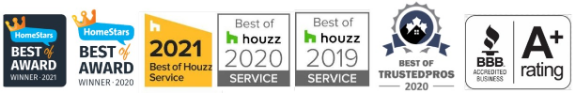Refer to the screenshot and answer the following question in detail:
What is the name of the award the company received in 2020 and 2021?

The caption states that the company received the HomeStars Best of Award in 2020 and 2021, indicating ongoing recognition for outstanding service.